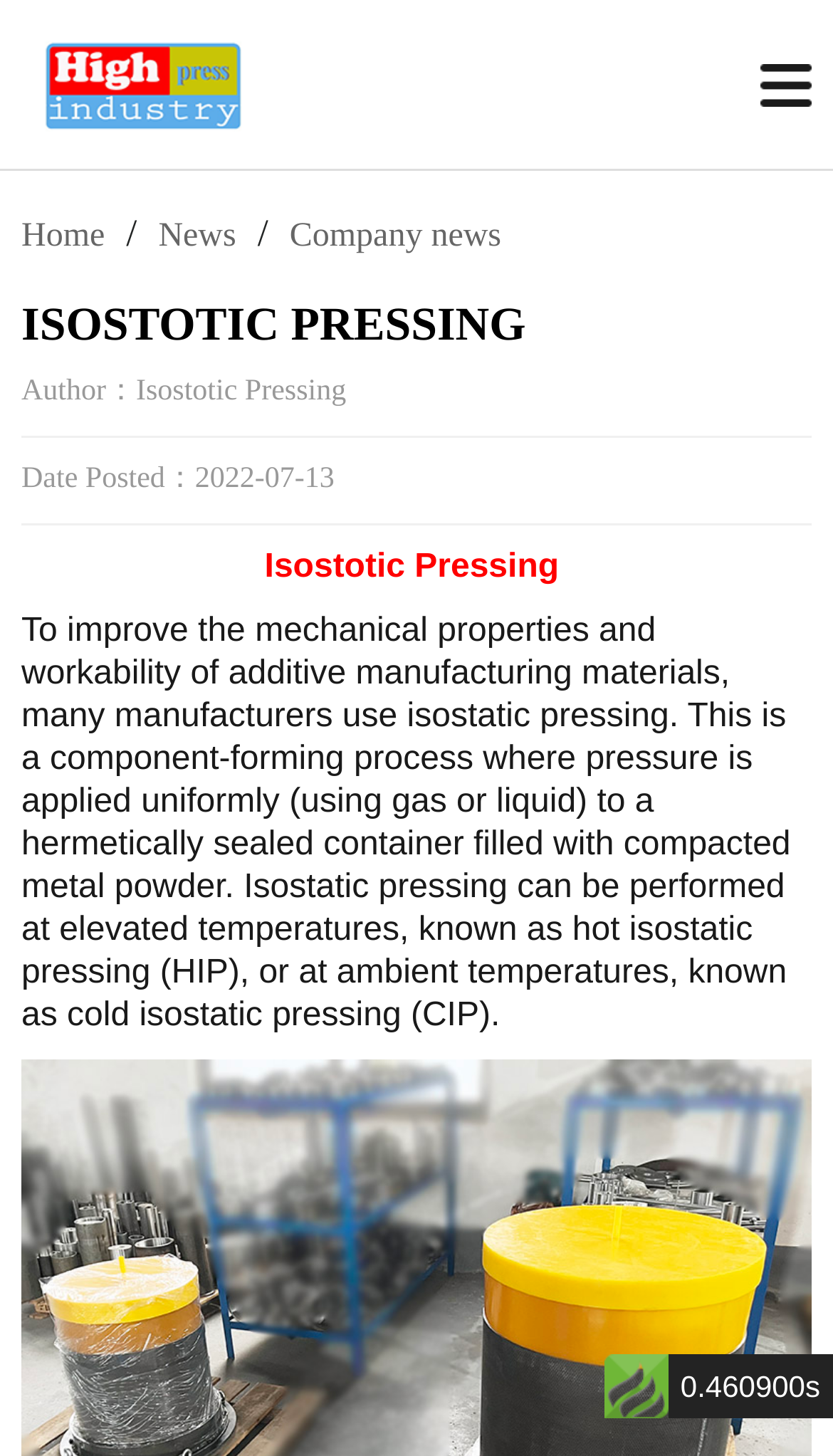Provide a short answer to the following question with just one word or phrase: What is the purpose of isostatic pressing?

Improve mechanical properties